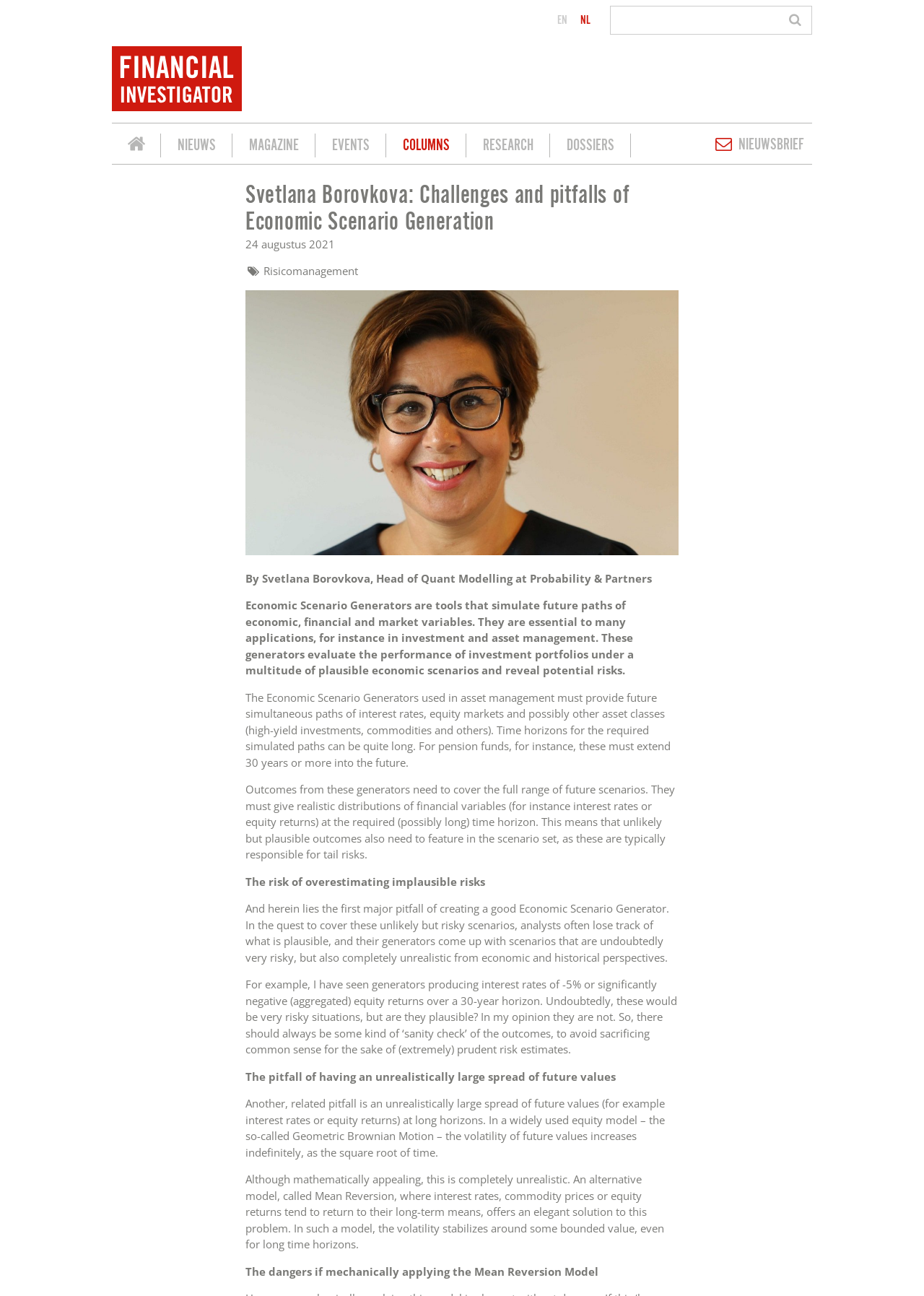Locate the bounding box coordinates of the segment that needs to be clicked to meet this instruction: "Read news".

[0.174, 0.103, 0.252, 0.122]